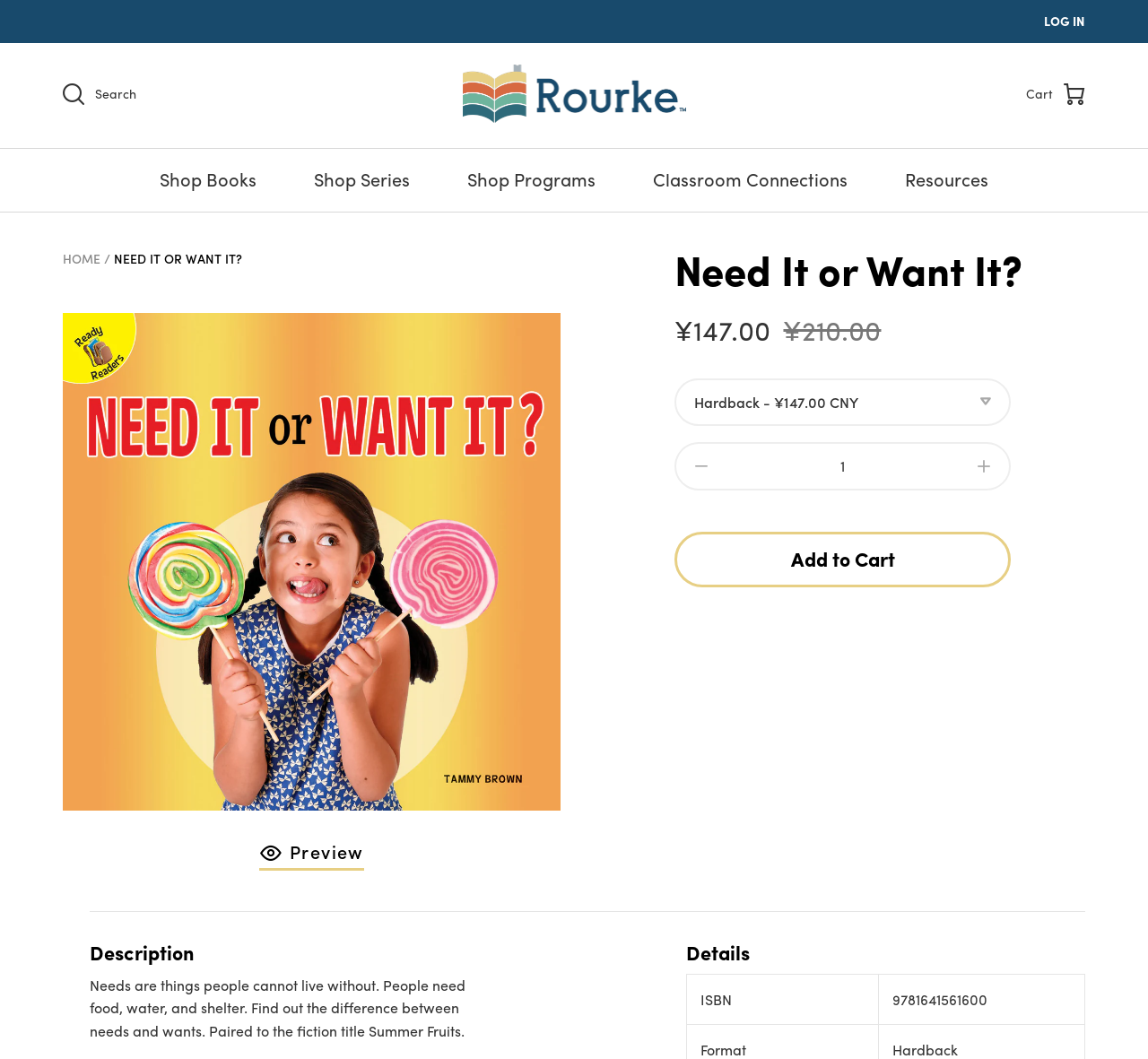Determine the heading of the webpage and extract its text content.

Need It or Want It?